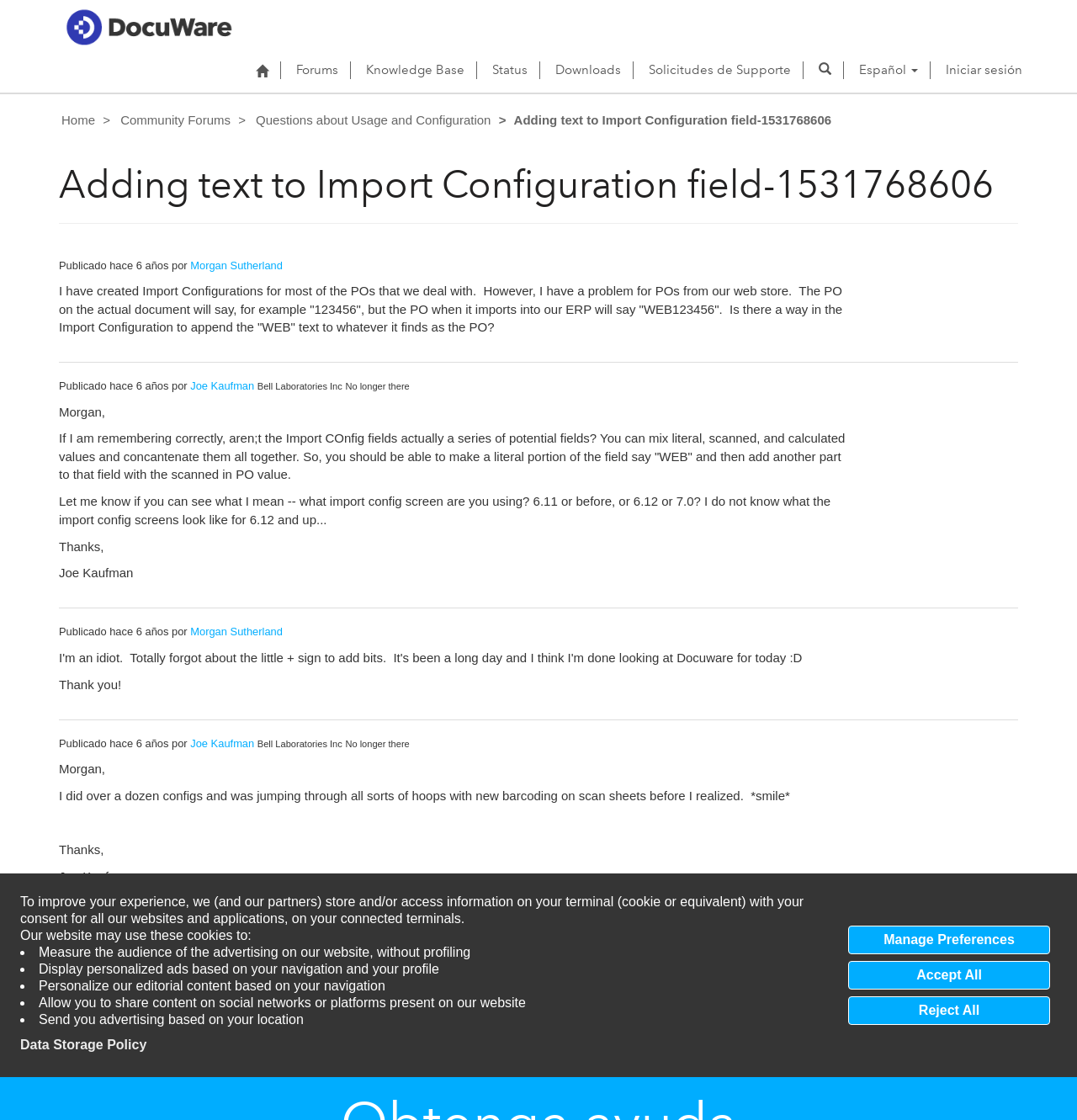Provide a thorough description of the webpage you see.

This webpage is a support portal for DocuWare, a document management software. At the top of the page, there is a cookie consent banner that informs users about the website's use of cookies and provides options to manage preferences, accept all, or reject all.

Below the banner, there is a navigation menu with links to the main page, forums, knowledge base, status, downloads, and support requests. On the right side of the navigation menu, there is a search button and a language selection button.

The main content of the page is a discussion thread about adding text to an import configuration field. The thread consists of several posts from different users, including Morgan Sutherland and Joe Kaufman. Each post includes the user's name, the date and time of the post, and the content of the post. The posts are formatted with headings, paragraphs, and links.

The discussion thread is divided into several sections, each with a heading that indicates the topic of the section. The sections are separated by horizontal lines, and each section has a clear hierarchy of headings and subheadings.

At the bottom of the page, there is a notice that users must be signed in to post in the forum.